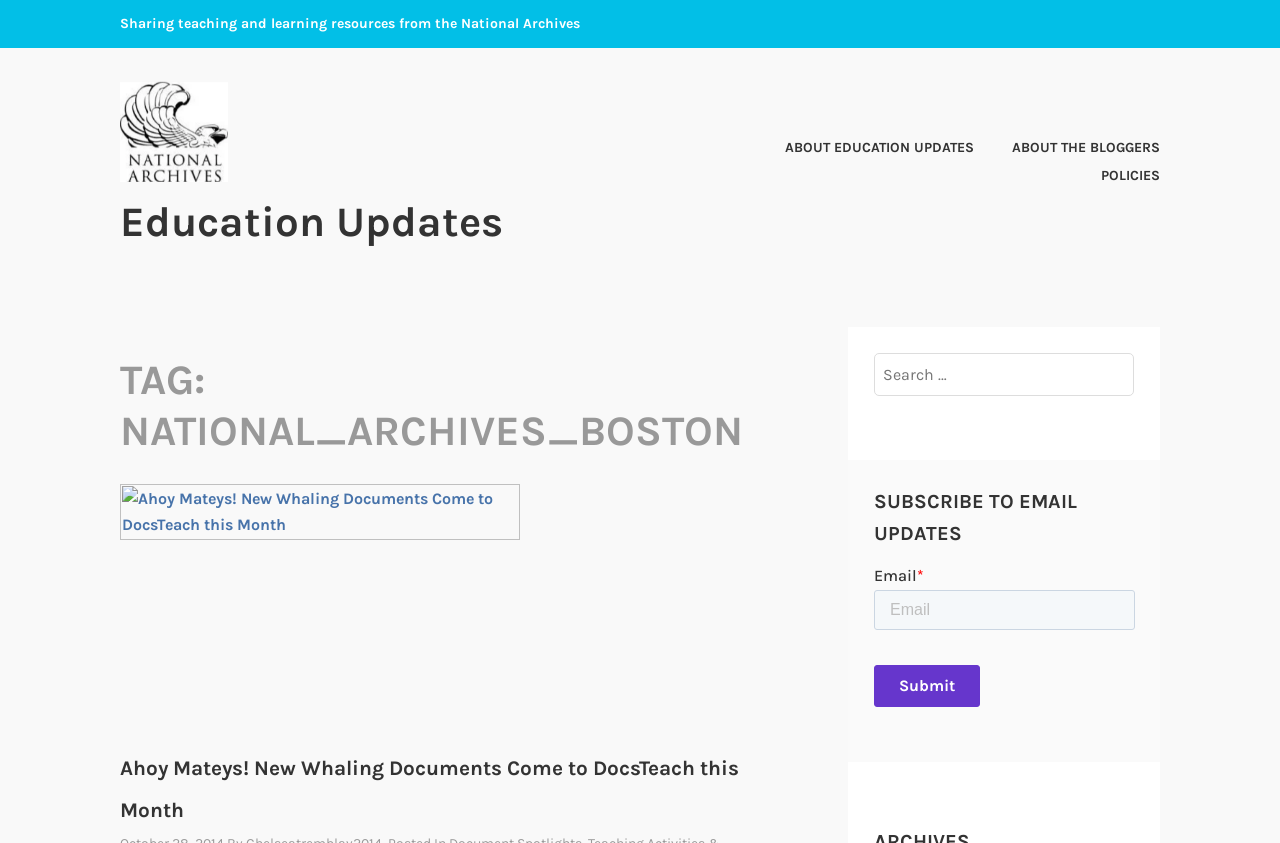Find the bounding box coordinates of the element's region that should be clicked in order to follow the given instruction: "Learn about the bloggers". The coordinates should consist of four float numbers between 0 and 1, i.e., [left, top, right, bottom].

[0.764, 0.159, 0.906, 0.192]